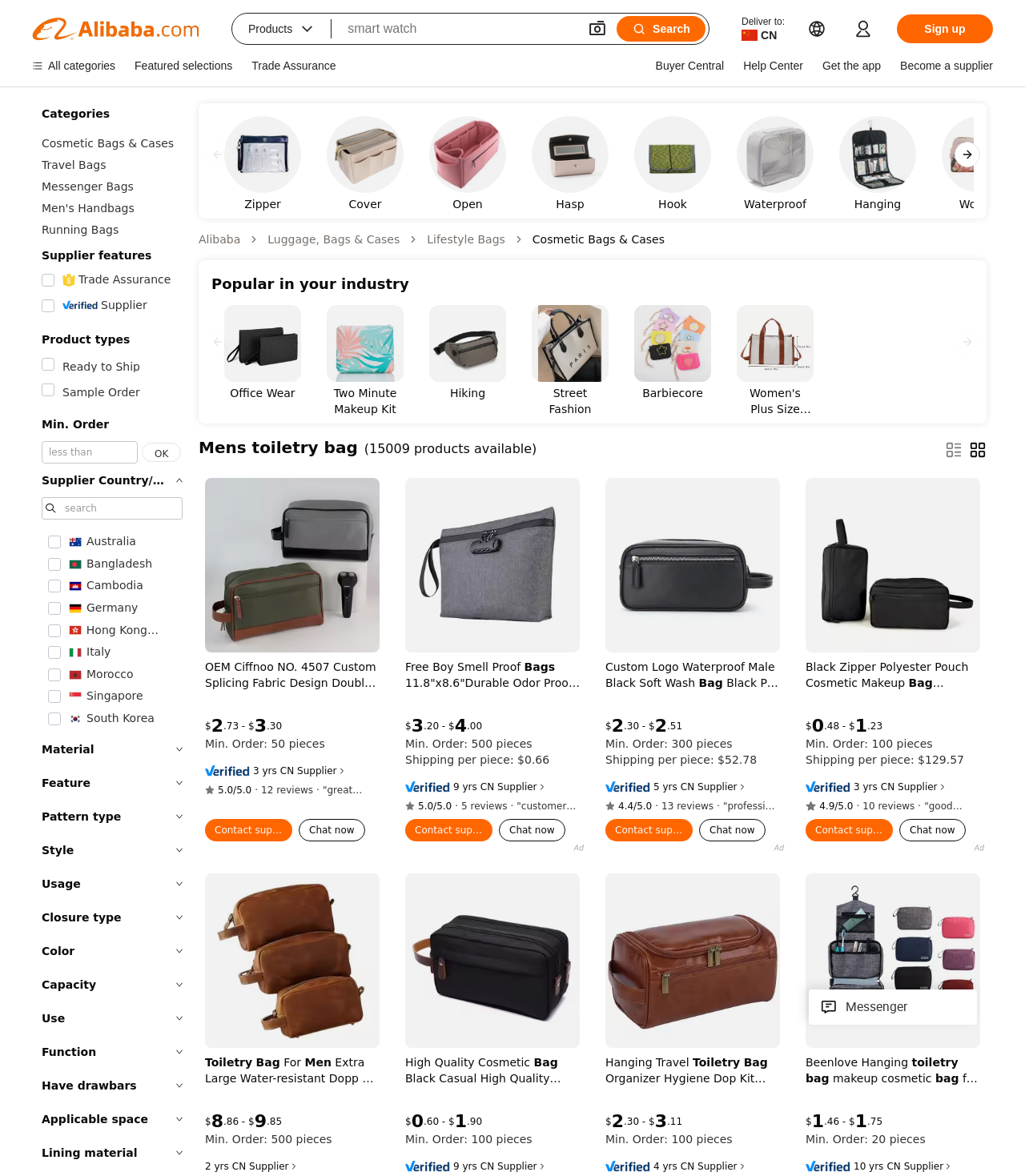Using the provided element description: "Alibaba", identify the bounding box coordinates. The coordinates should be four floats between 0 and 1 in the order [left, top, right, bottom].

[0.194, 0.197, 0.235, 0.21]